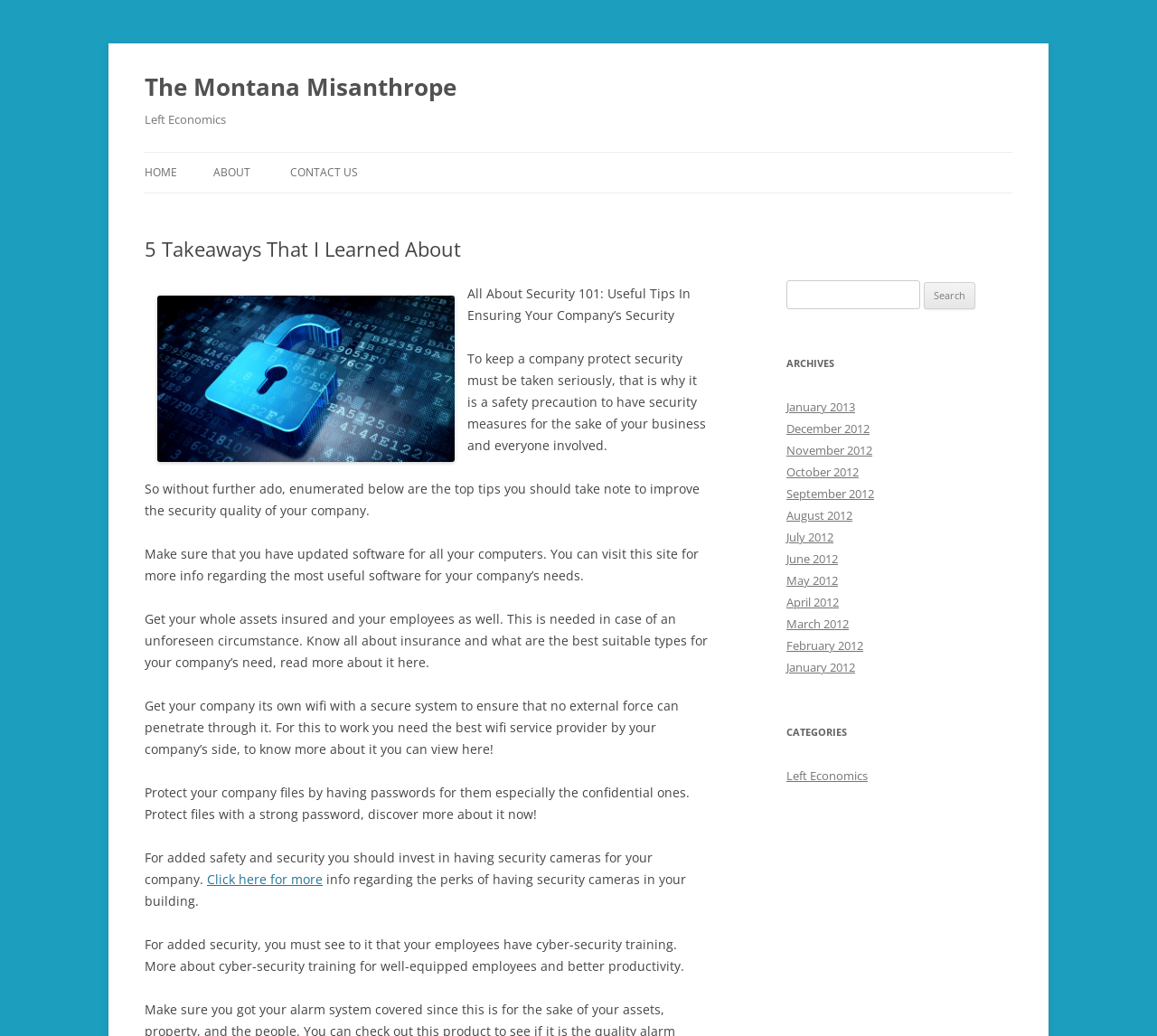What is the name of the blog? Please answer the question using a single word or phrase based on the image.

The Montana Misanthrope